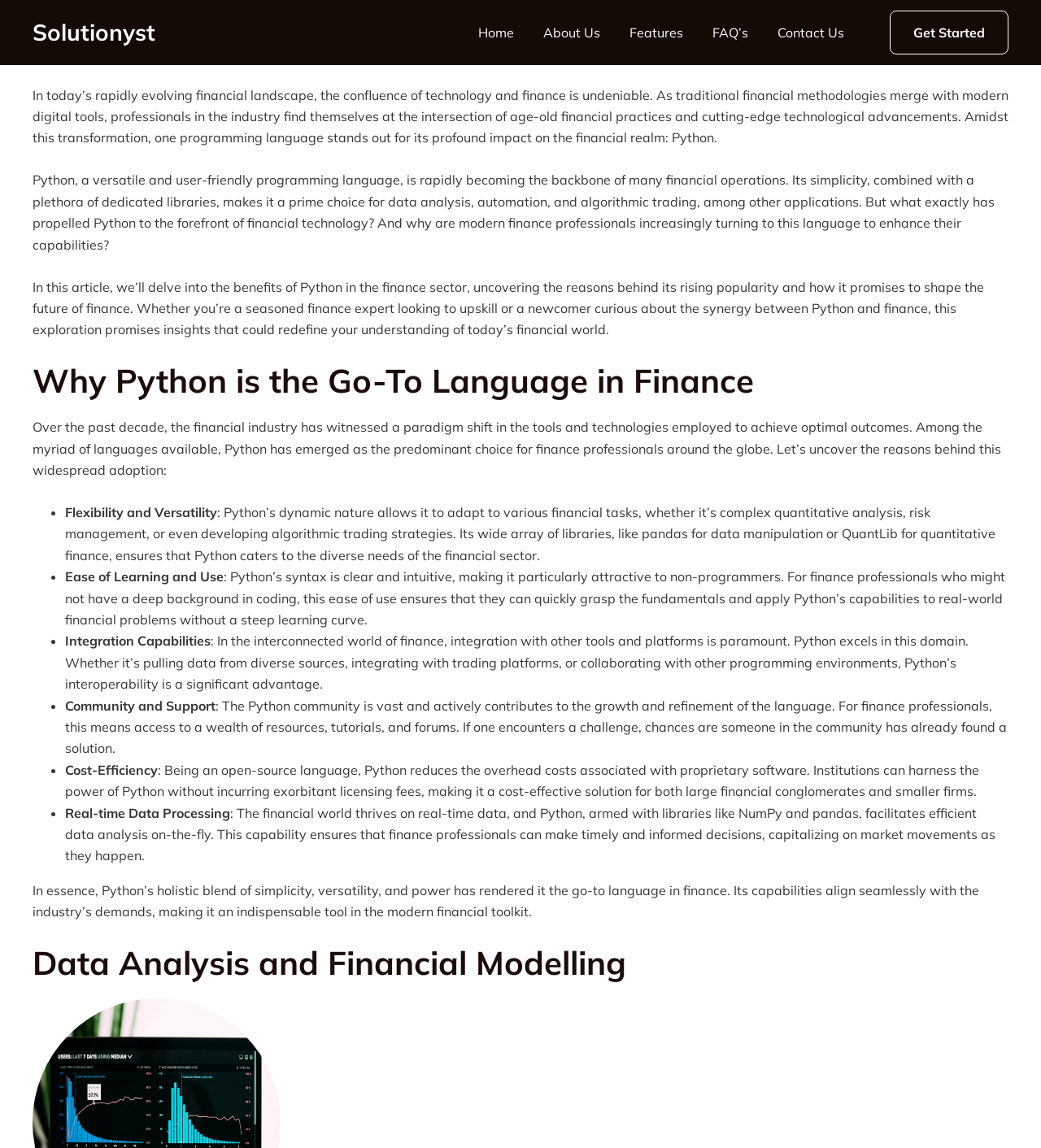Provide the bounding box coordinates for the UI element that is described as: "Solutionyst".

[0.166, 0.035, 0.234, 0.049]